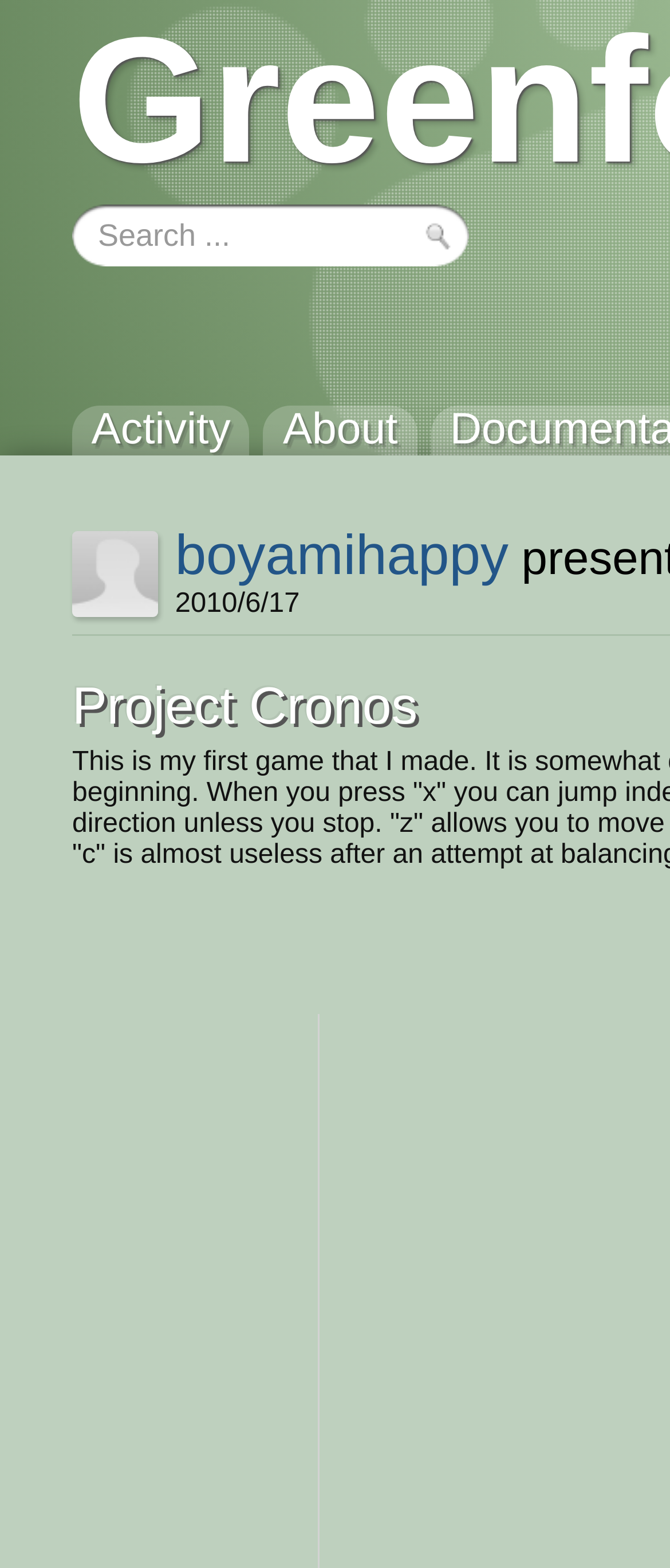Extract the bounding box coordinates for the UI element described as: "Activity".

[0.108, 0.259, 0.373, 0.308]